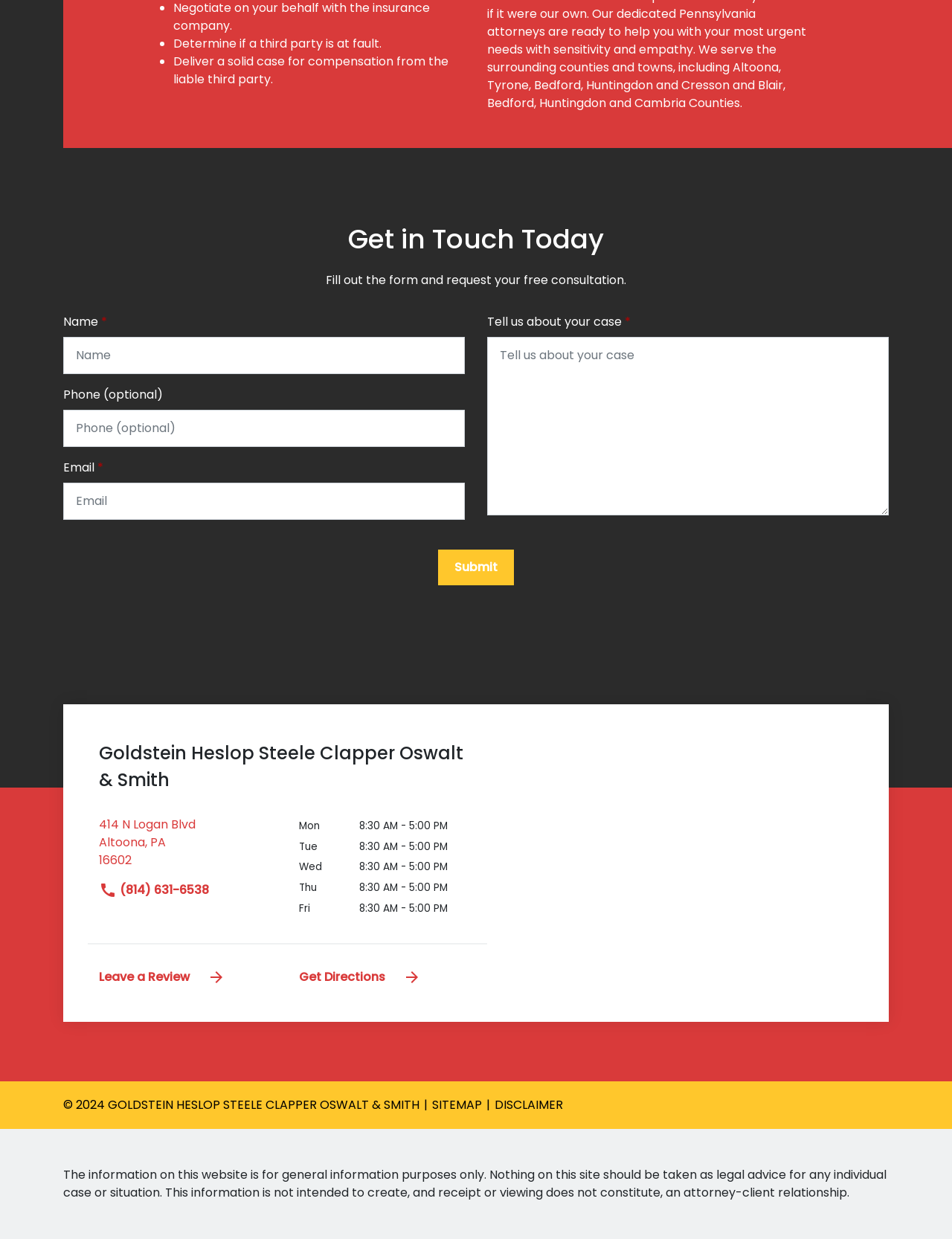What is the address of the law firm?
Please give a detailed and elaborate answer to the question based on the image.

The address of the law firm can be found in the group element with the text '414 N Logan Blvd', 'Altoona, PA', and '16602' located at the bottom of the webpage.